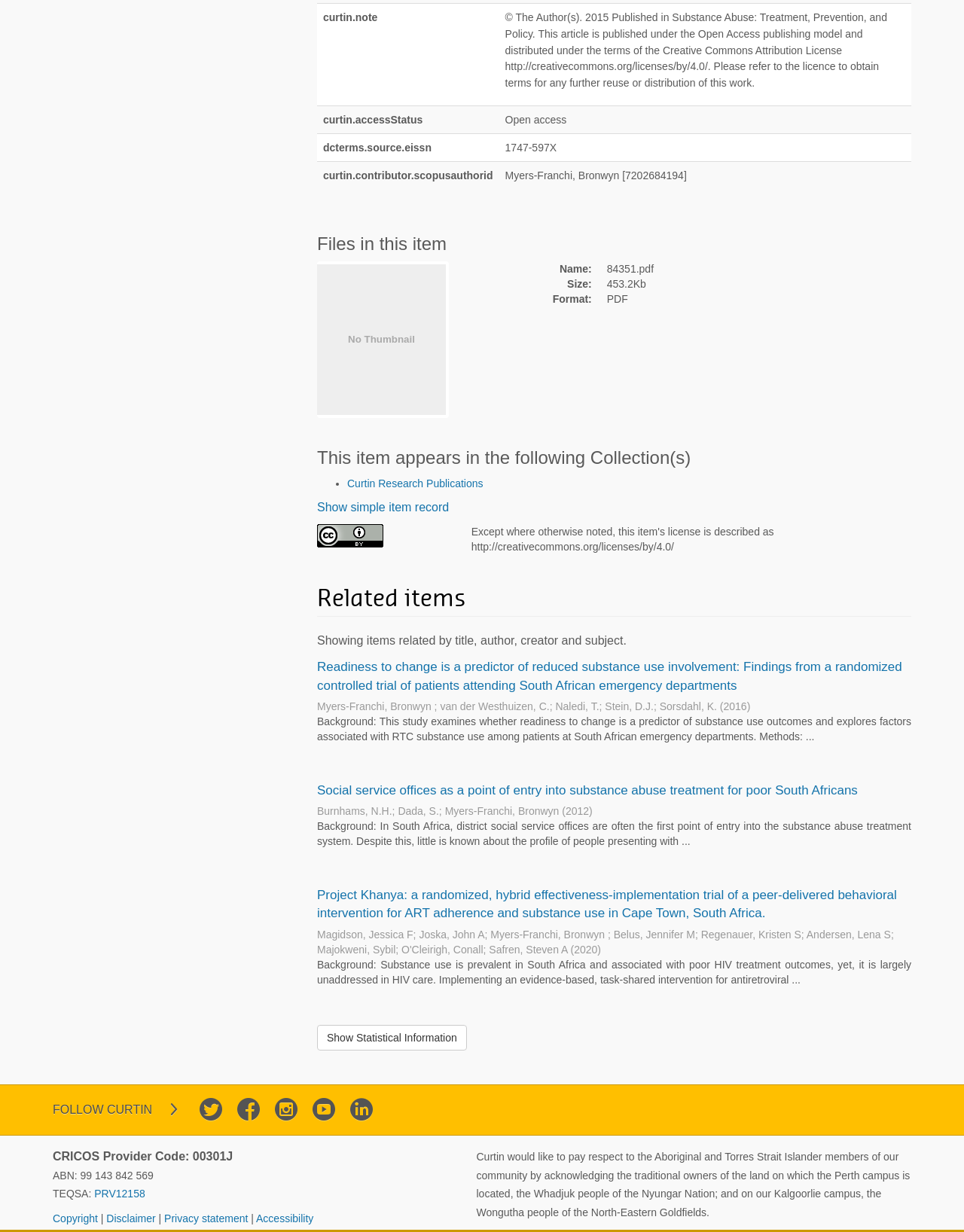What is the license of the article?
Based on the screenshot, provide your answer in one word or phrase.

Creative Commons Attribution License